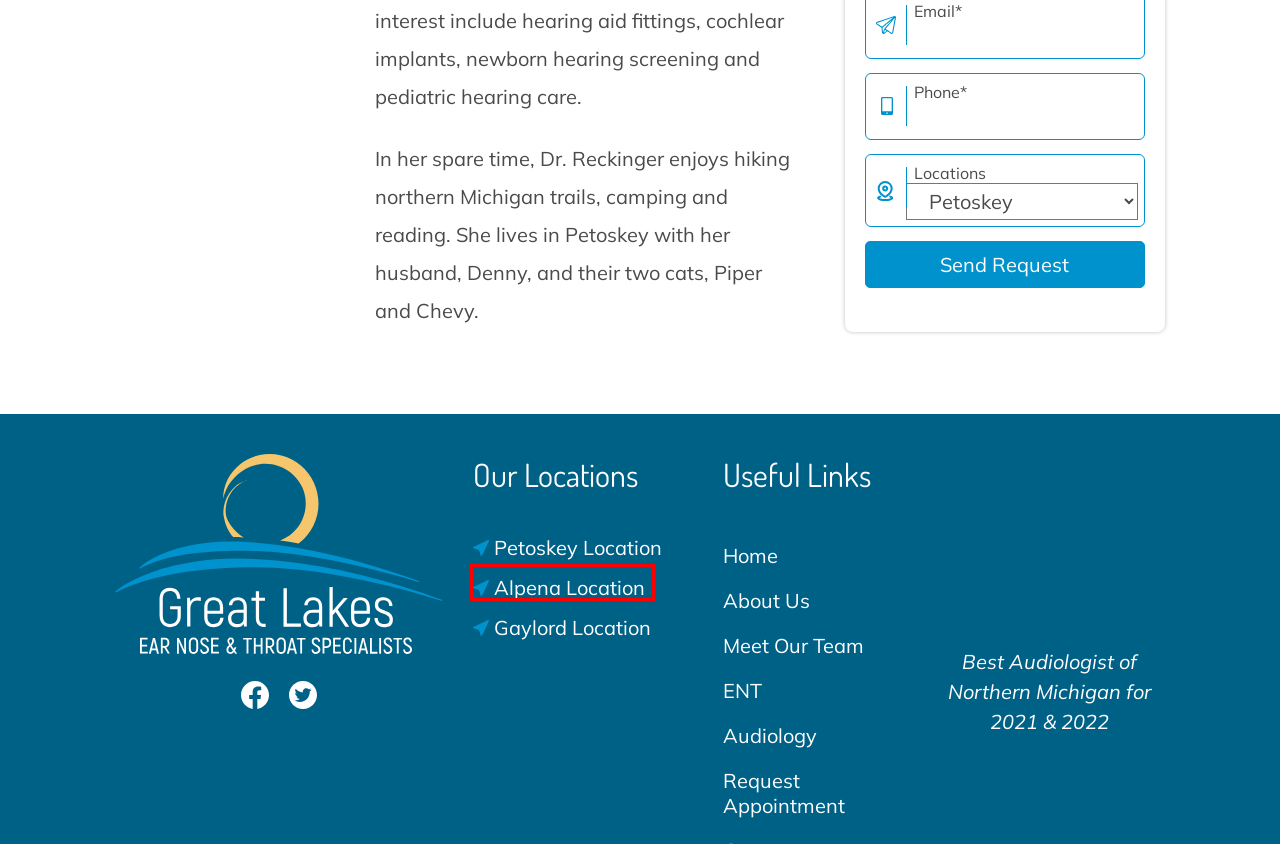Review the screenshot of a webpage containing a red bounding box around an element. Select the description that best matches the new webpage after clicking the highlighted element. The options are:
A. The Best Audiological Care Starts Here | Great Lakes ENT Specialists
B. Meet Our Team | Great Lakes ENT Specialists
C. About Us | Great Lakes ENT Specialists
D. Petoskey | Great Lakes ENT Specialists
E. Gaylord | Great Lakes ENT Specialists
F. Contact | Great Lakes ENT Specialists
G. Alpena | Great Lakes ENT Specialists
H. Providing Comprehensive Ear, Nose & Throat Care | Great Lakes ENT Specialists

E